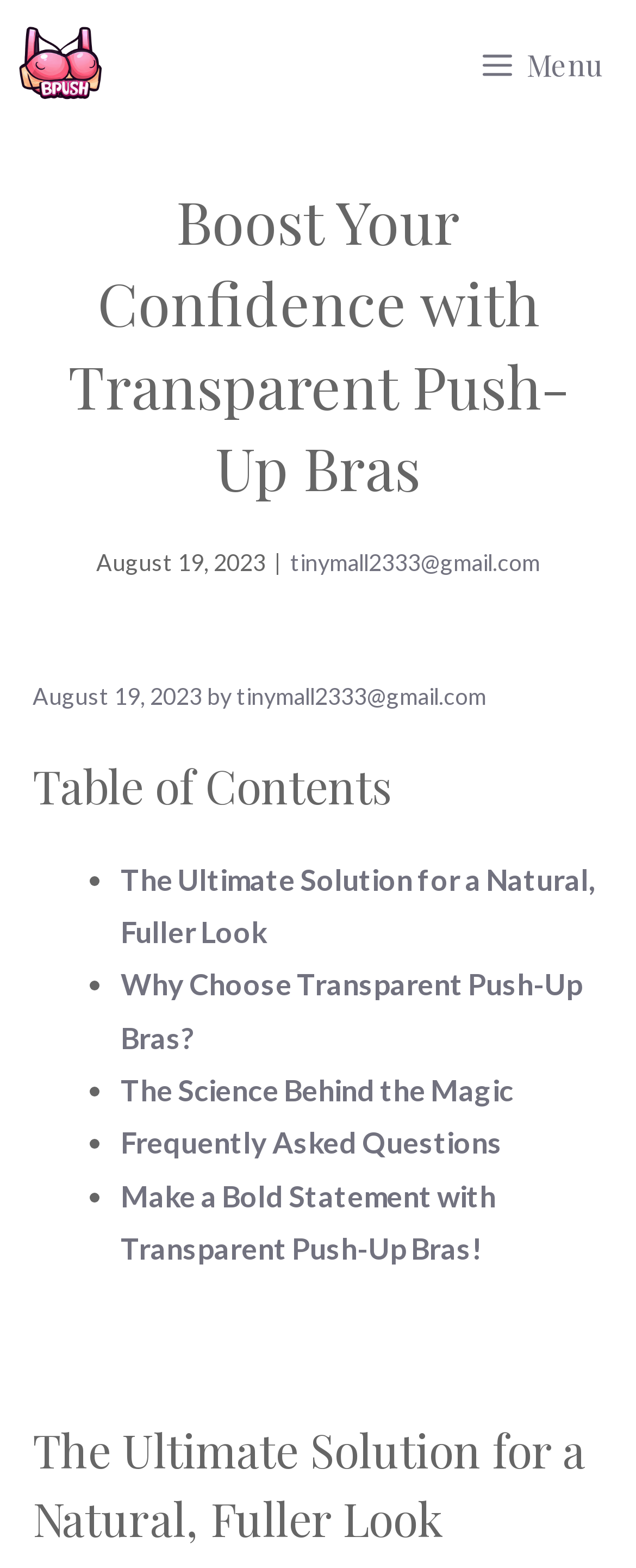Observe the image and answer the following question in detail: What is the date of the latest article?

I found the date of the latest article by looking at the time element with the text 'August 19, 2023' which is located near the top of the webpage.